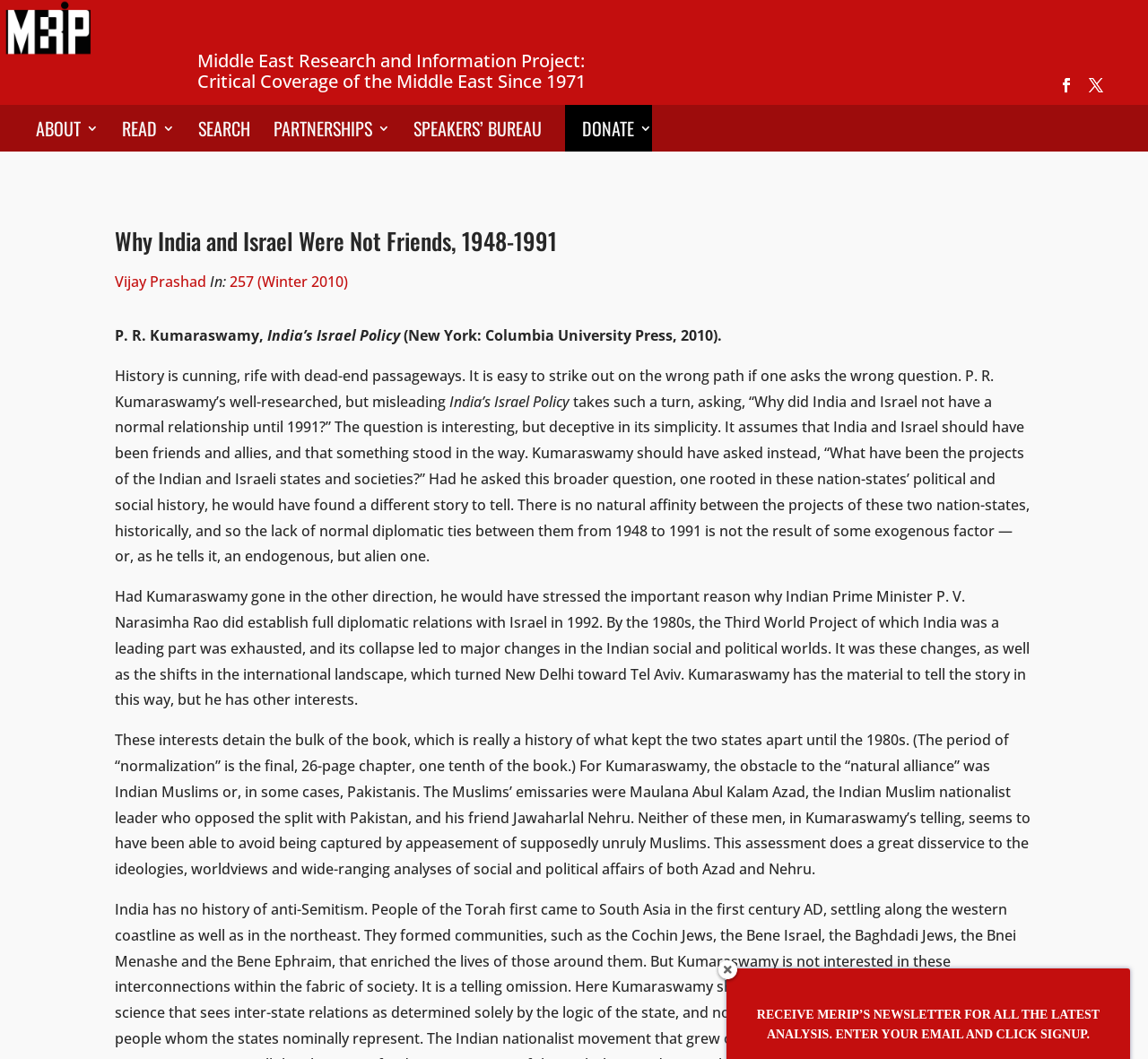Find the bounding box coordinates of the element to click in order to complete this instruction: "Click the '855-678-0035' phone number". The bounding box coordinates must be four float numbers between 0 and 1, denoted as [left, top, right, bottom].

None